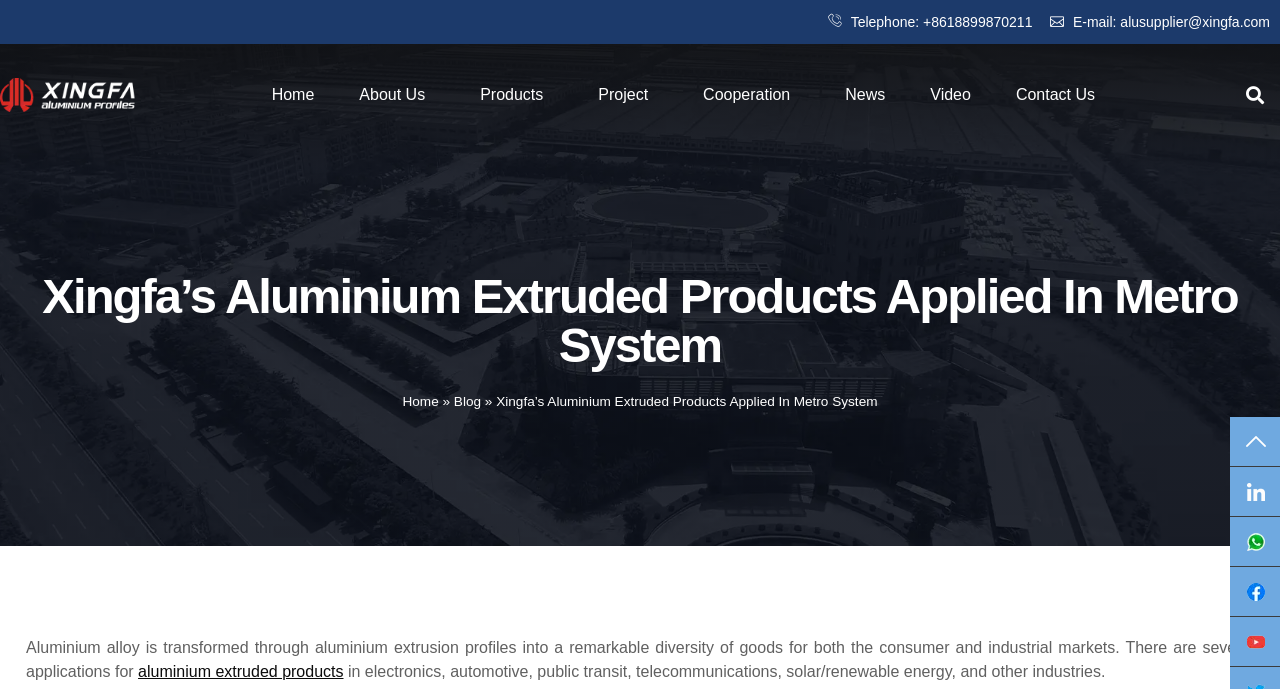How many main menu items are there?
Using the screenshot, give a one-word or short phrase answer.

7